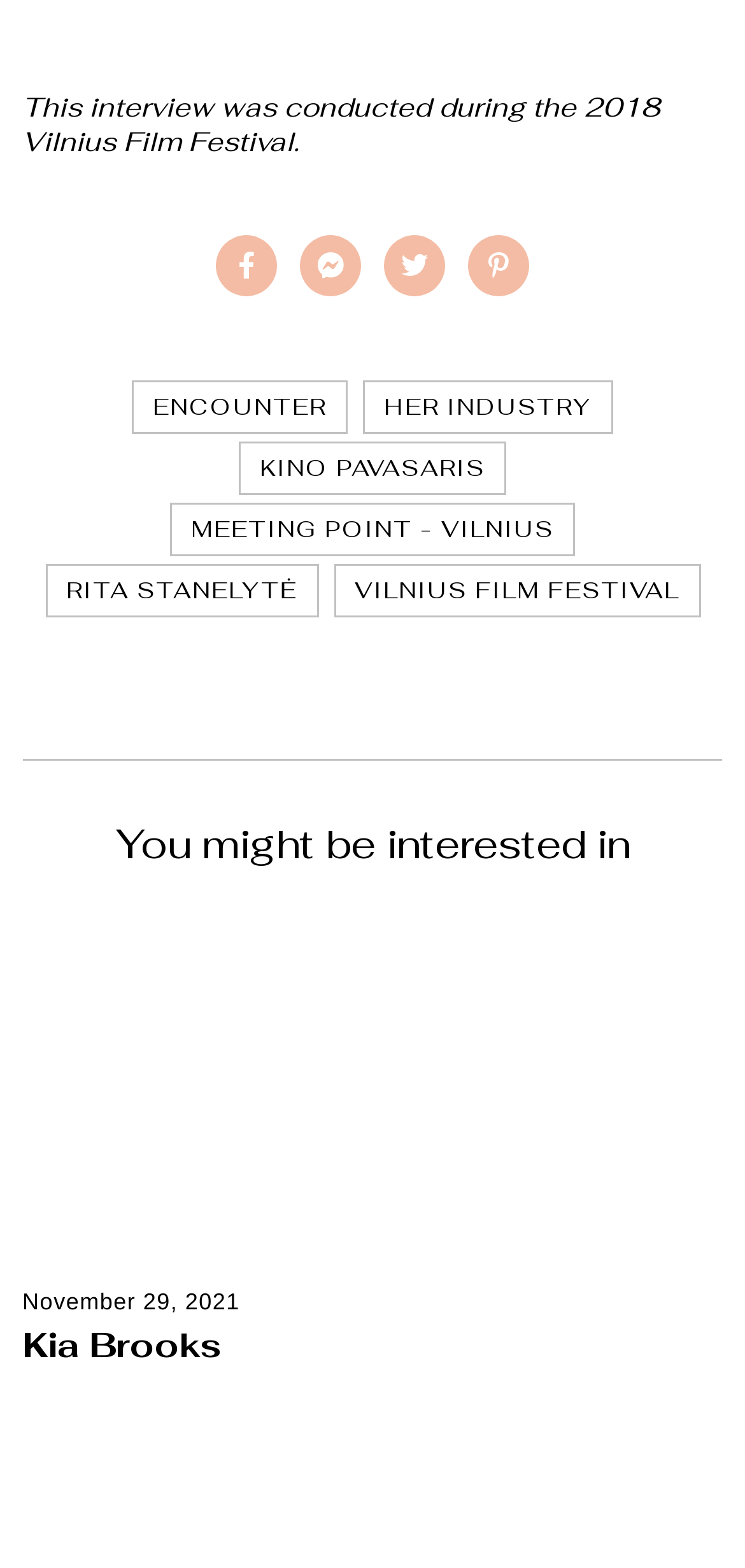Provide the bounding box coordinates of the HTML element described as: "Kino Pavasaris". The bounding box coordinates should be four float numbers between 0 and 1, i.e., [left, top, right, bottom].

[0.321, 0.282, 0.679, 0.316]